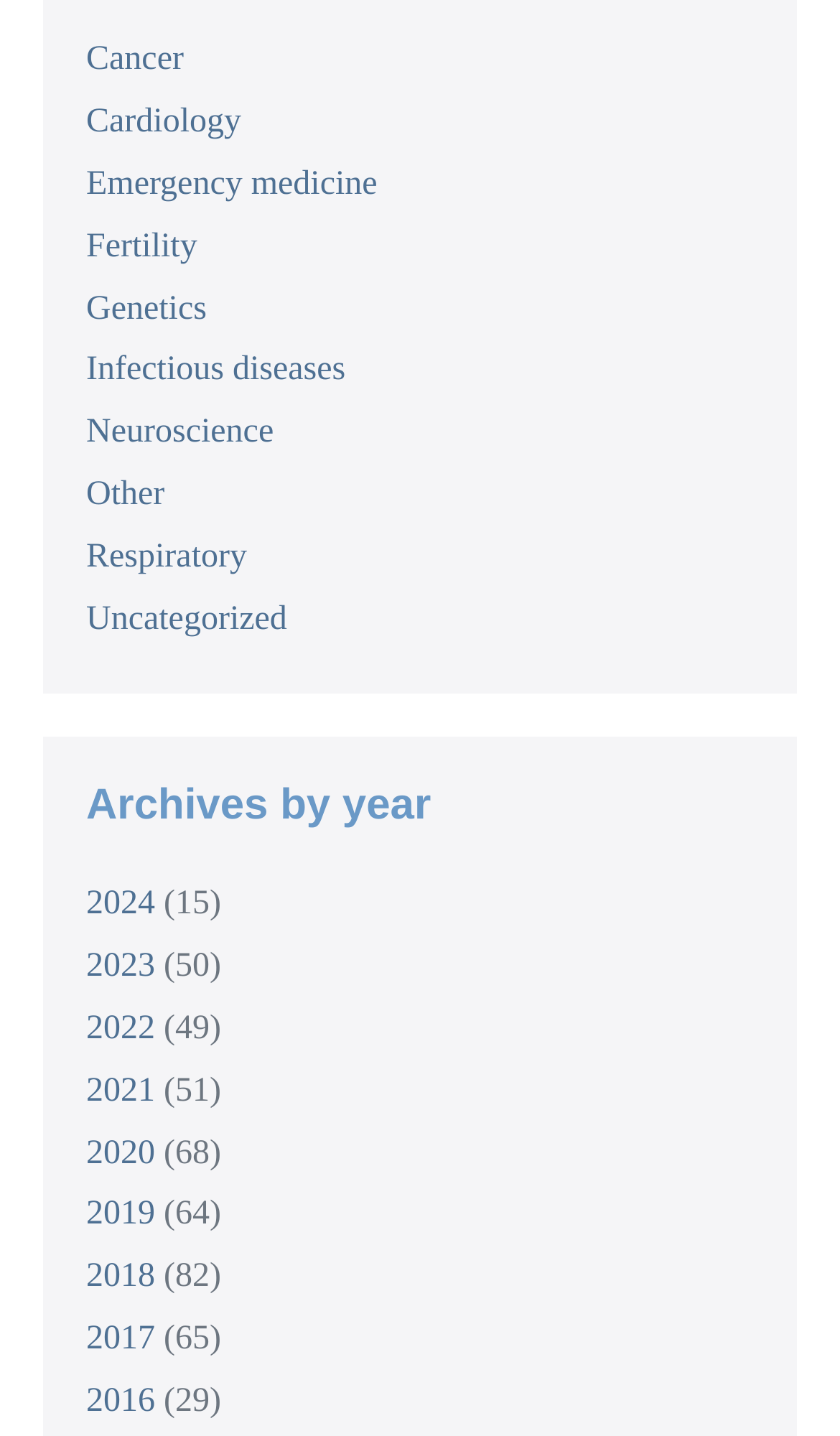Locate the bounding box coordinates of the clickable region to complete the following instruction: "Explore Neuroscience."

[0.103, 0.288, 0.326, 0.314]